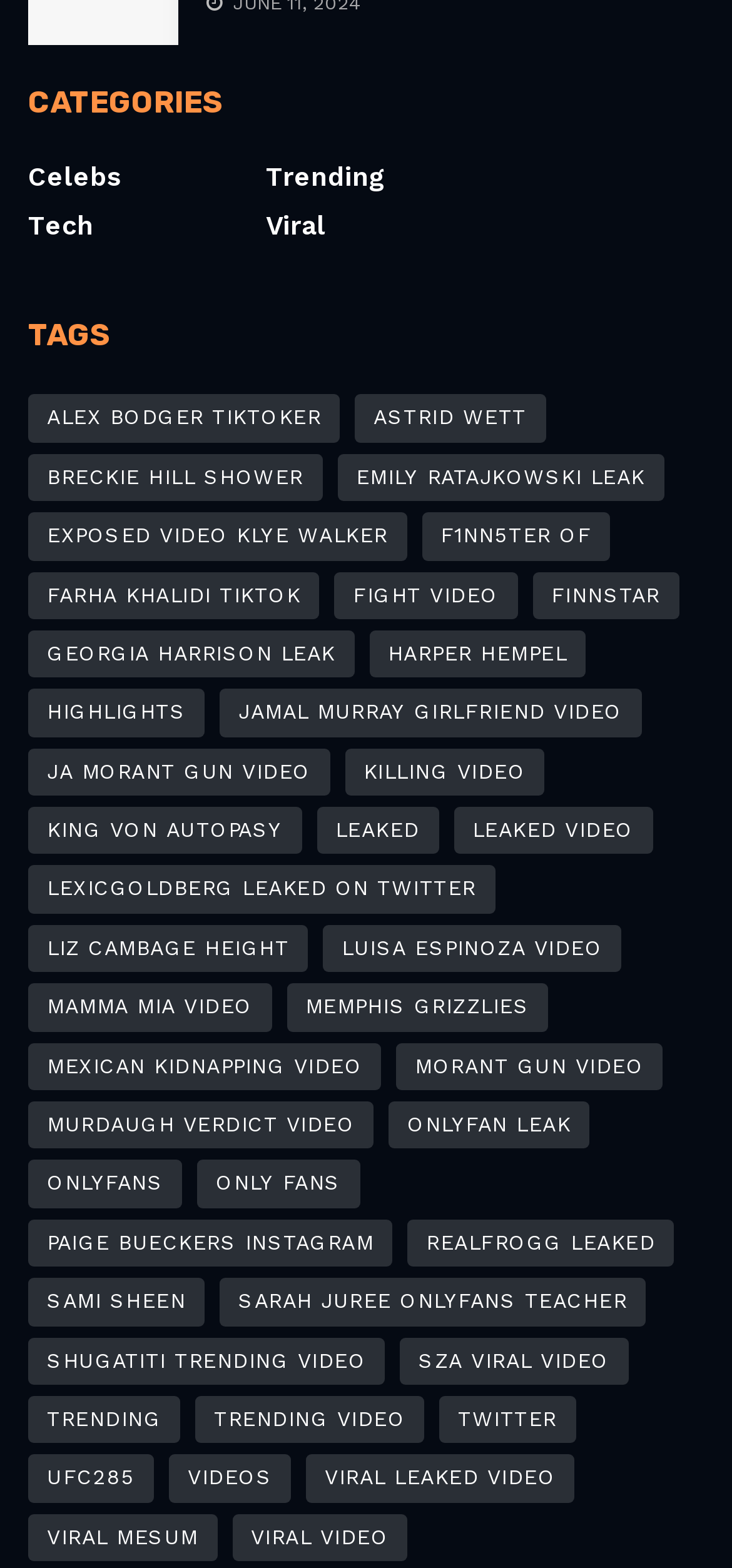How many items are available under the 'leaked video' tag? Look at the image and give a one-word or short phrase answer.

88